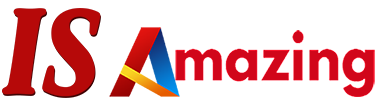Explain in detail what you see in the image.

The image features the vibrant logo of "Is Amazing," capturing attention with its bold typography and colorful design. The text "IS" is prominently displayed in a striking red color, highlighting the excitement and positivity associated with the brand. The letter "A" in "Amazing" is creatively stylized with a gradient that transitions from yellow to blue, adding an element of dynamism and creativity. This logo effectively conveys a sense of innovation and inspiration, appealing to those interested in life hacks, news, and articles that aim to enhance everyday living. It serves as a visual representation of the brand's mission to inform and inspire its audience.